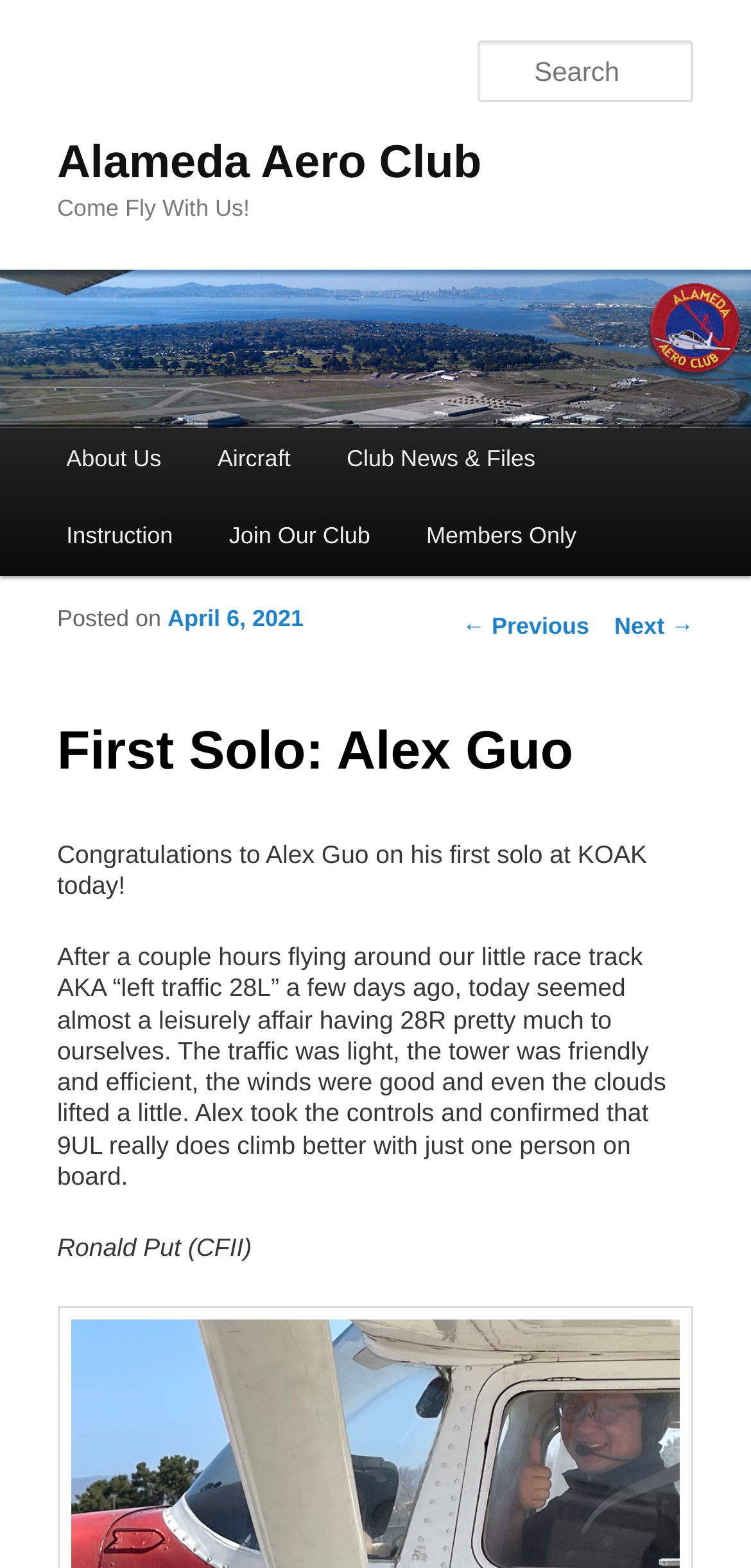Pinpoint the bounding box coordinates of the clickable area necessary to execute the following instruction: "Search for something". The coordinates should be given as four float numbers between 0 and 1, namely [left, top, right, bottom].

[0.637, 0.026, 0.924, 0.065]